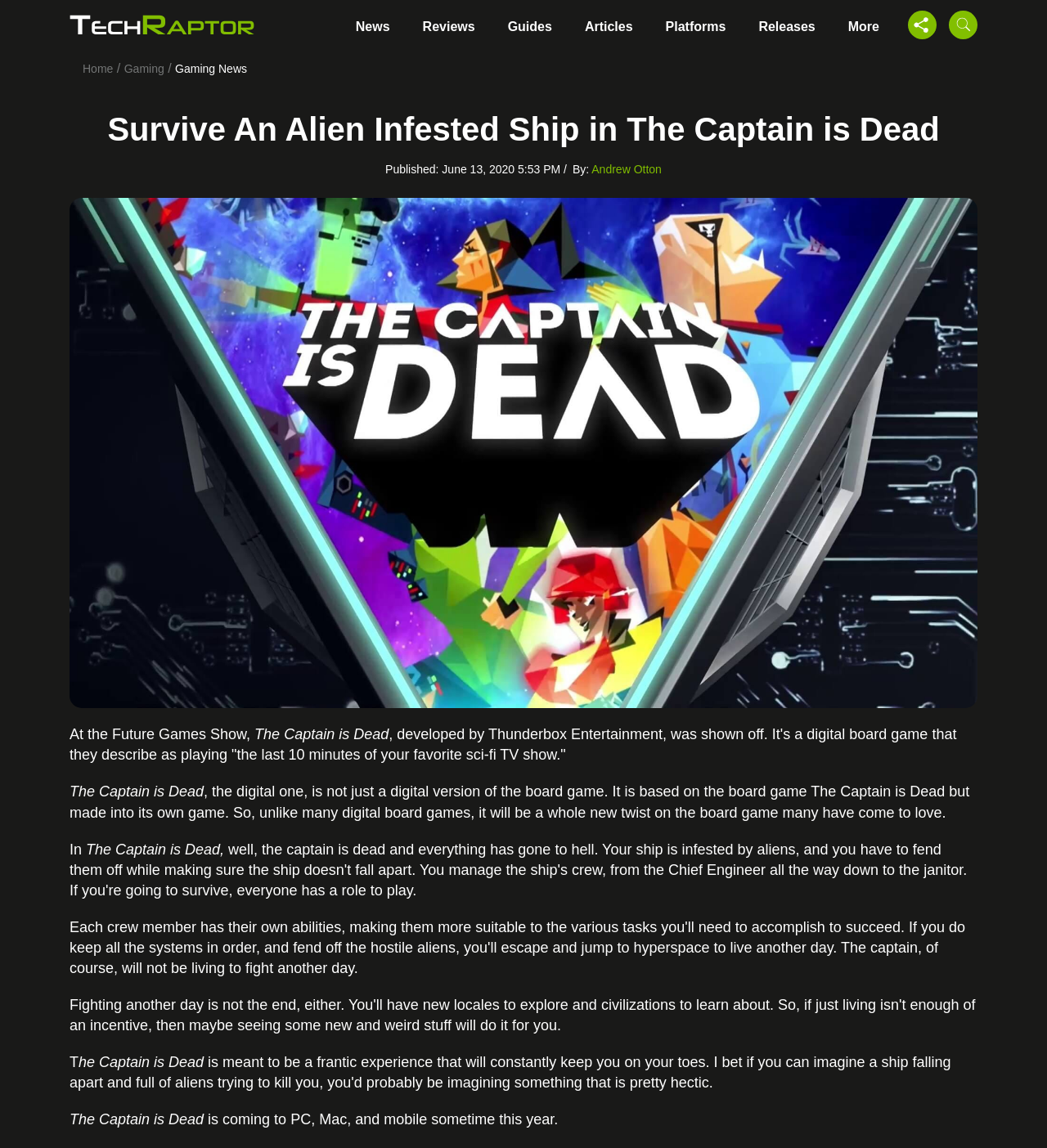Kindly determine the bounding box coordinates for the area that needs to be clicked to execute this instruction: "View the 'TechRaptor Home' page".

[0.066, 0.015, 0.243, 0.027]